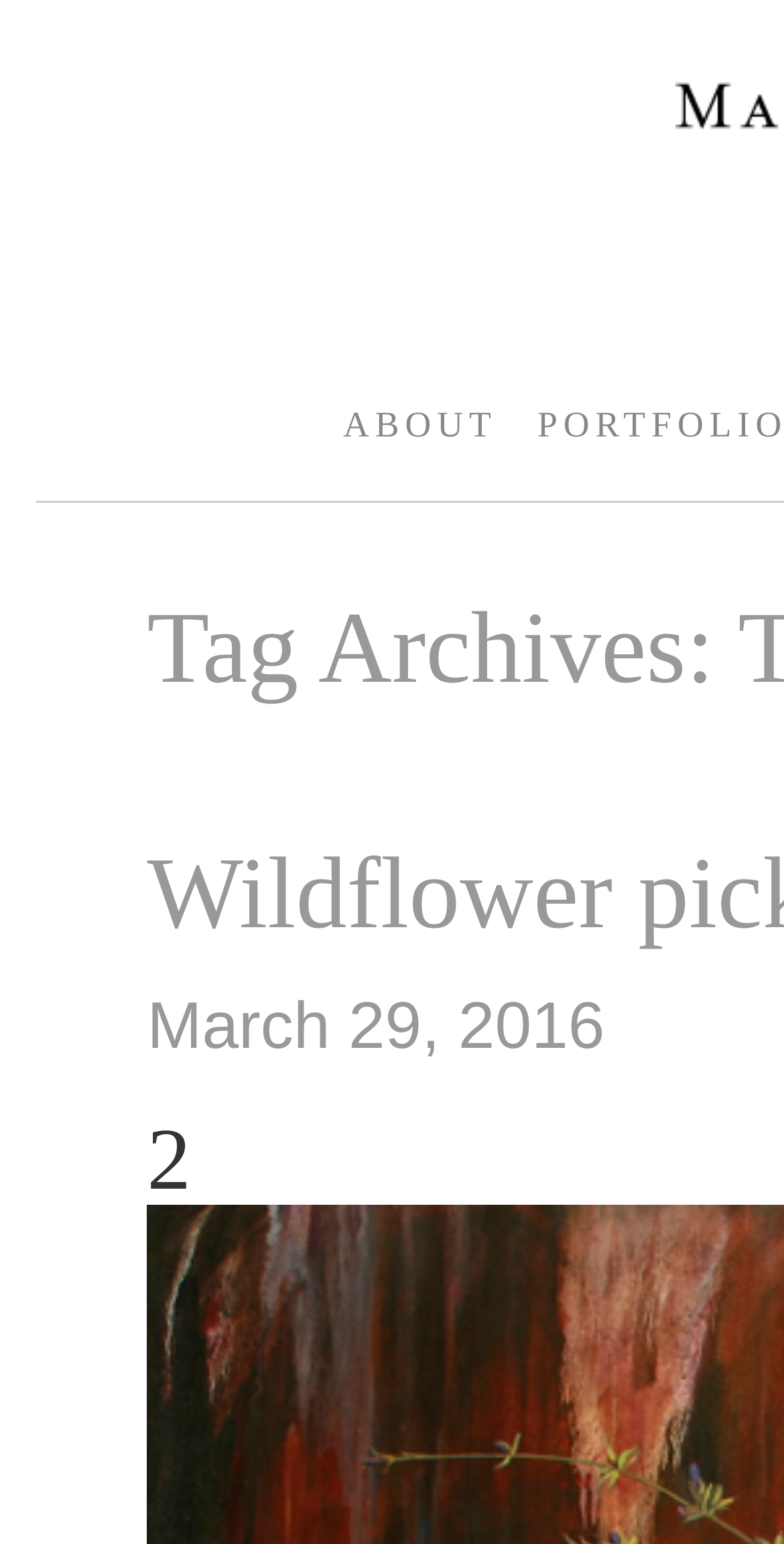Given the element description About, identify the bounding box coordinates for the UI element on the webpage screenshot. The format should be (top-left x, top-left y, bottom-right x, bottom-right y), with values between 0 and 1.

[0.438, 0.262, 0.634, 0.288]